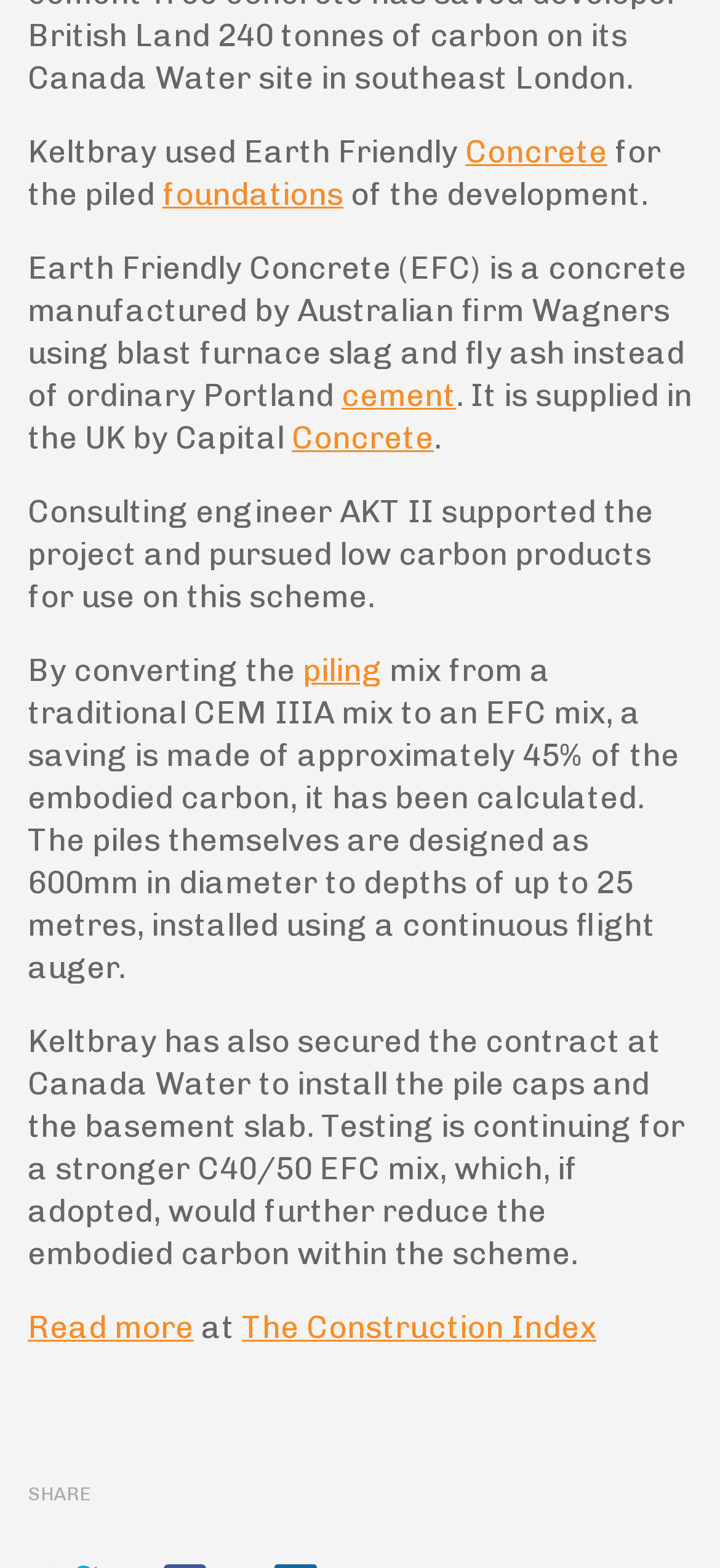What is the company that secured the contract at Canada Water?
Based on the screenshot, provide a one-word or short-phrase response.

Keltbray